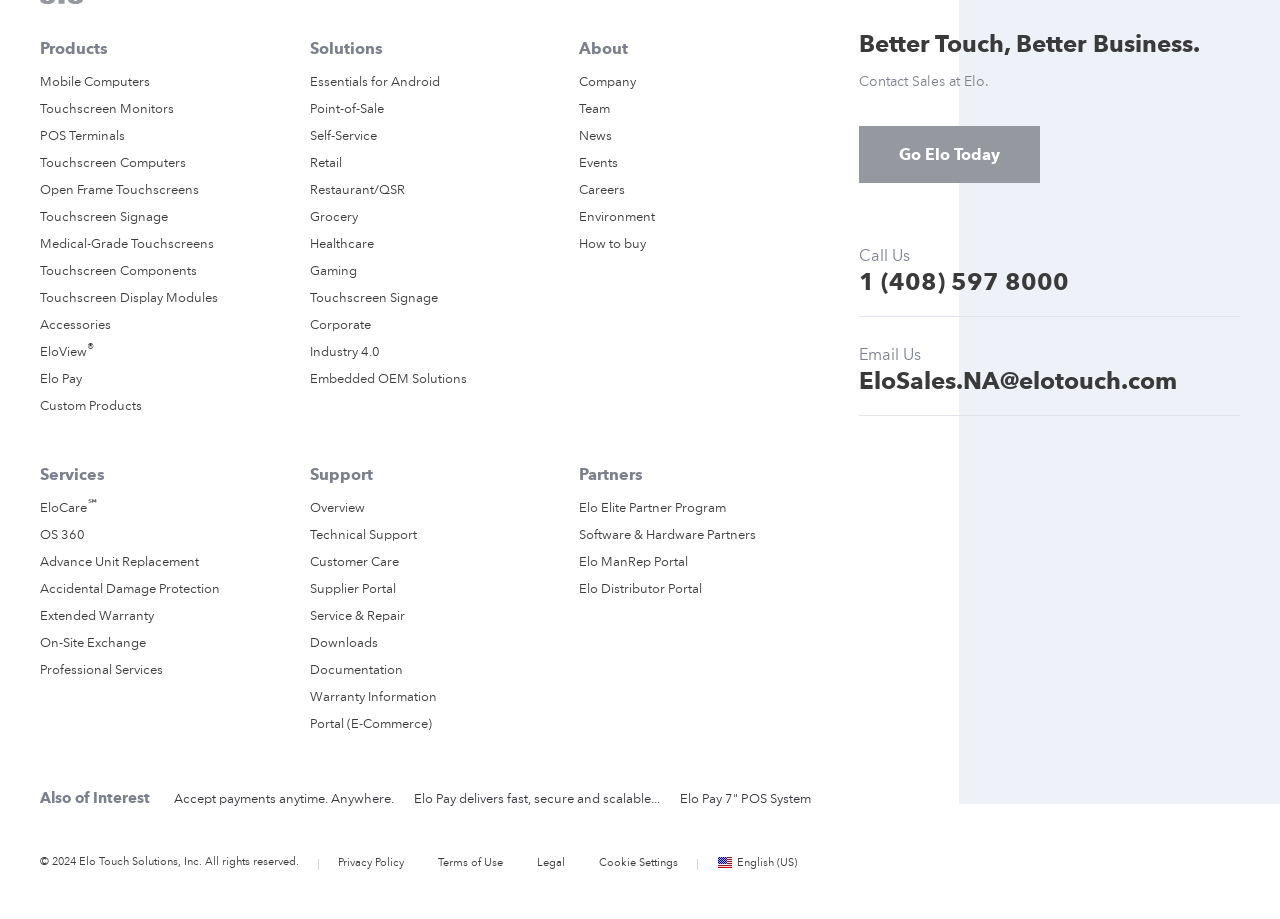Show the bounding box coordinates for the HTML element described as: "Elo Pay 7" POS System".

[0.531, 0.863, 0.634, 0.877]